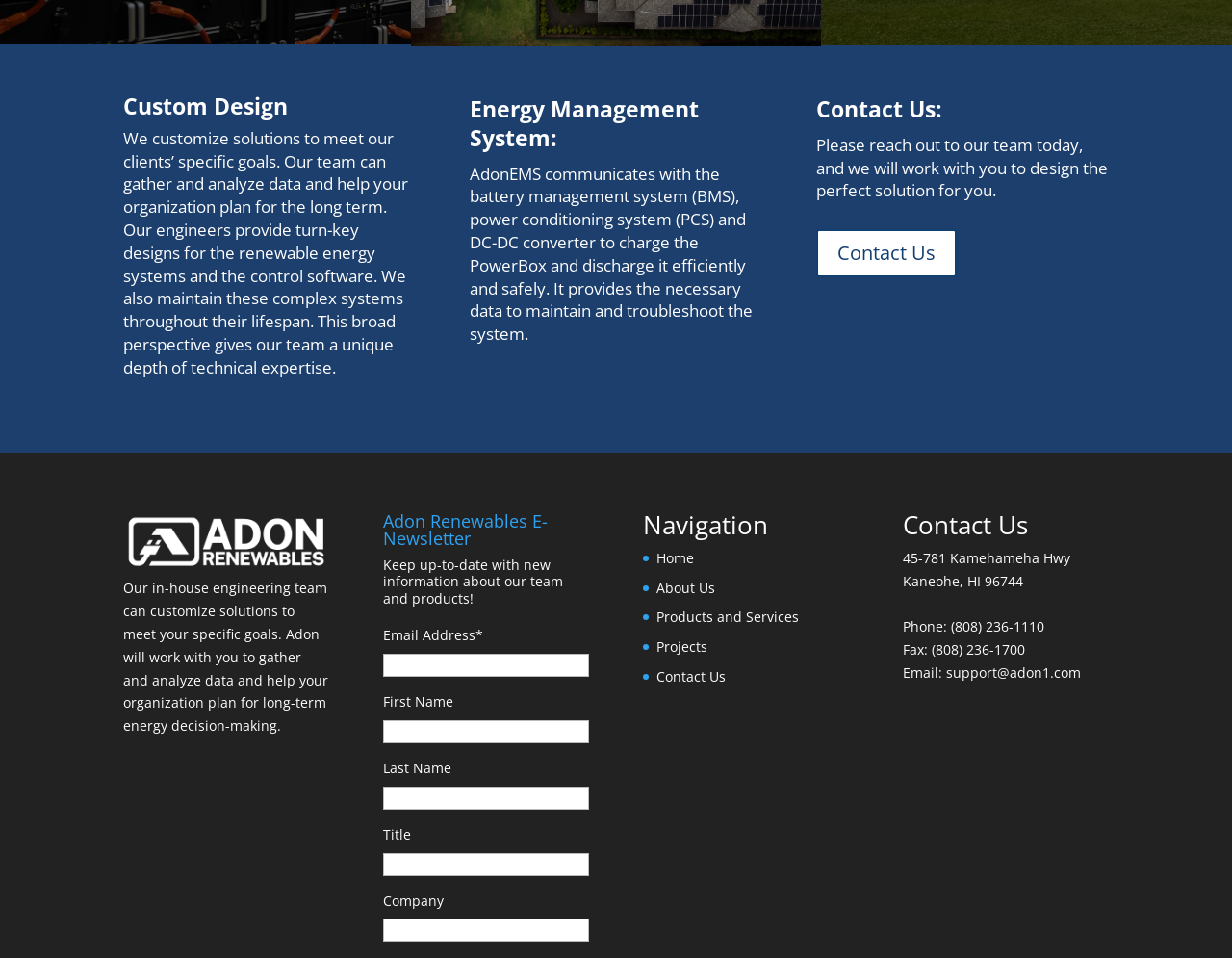How many links are there in the navigation menu?
Based on the content of the image, thoroughly explain and answer the question.

I counted the number of links in the navigation menu, which are labeled as 'Home', 'About Us', 'Products and Services', 'Projects', and 'Contact Us'.